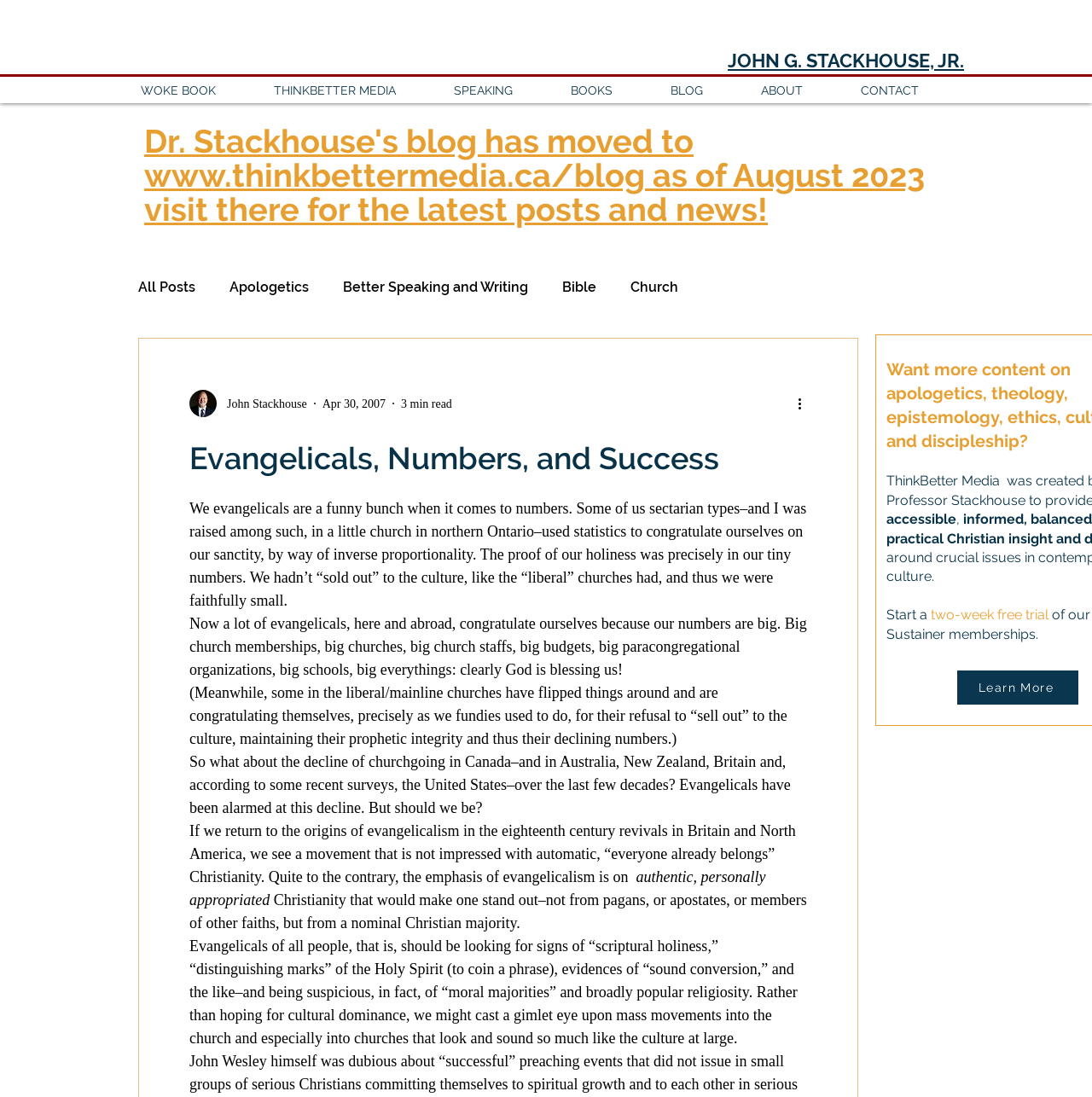Identify the bounding box coordinates of the HTML element based on this description: "Current Events".

[0.224, 0.565, 0.315, 0.58]